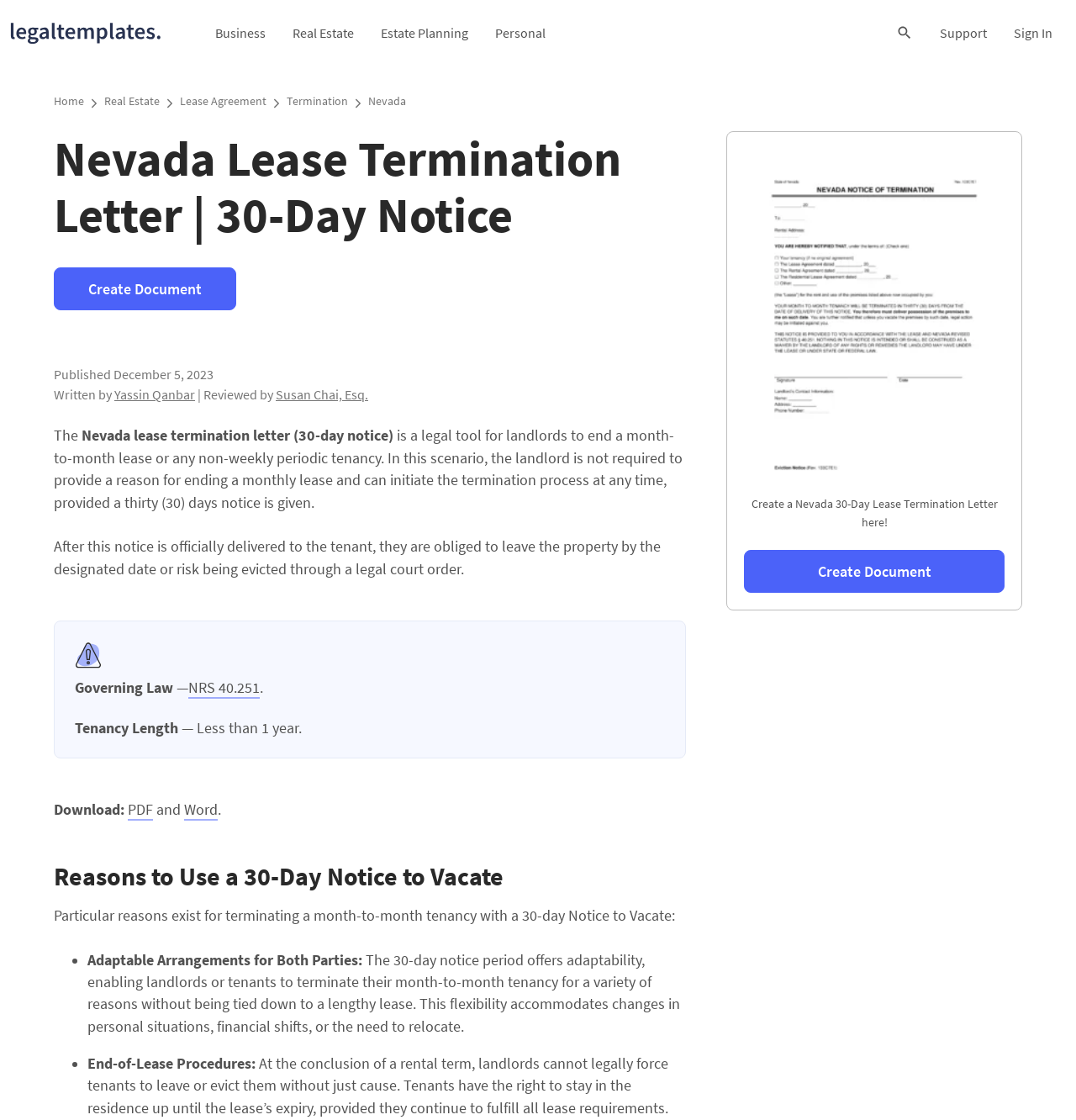Consider the image and give a detailed and elaborate answer to the question: 
What is the benefit of using a 30-Day Notice to Vacate?

The webpage explains that one of the reasons to use a 30-Day Notice to Vacate is that it offers adaptable arrangements for both parties, enabling landlords or tenants to terminate their month-to-month tenancy for a variety of reasons without being tied down to a lengthy lease.